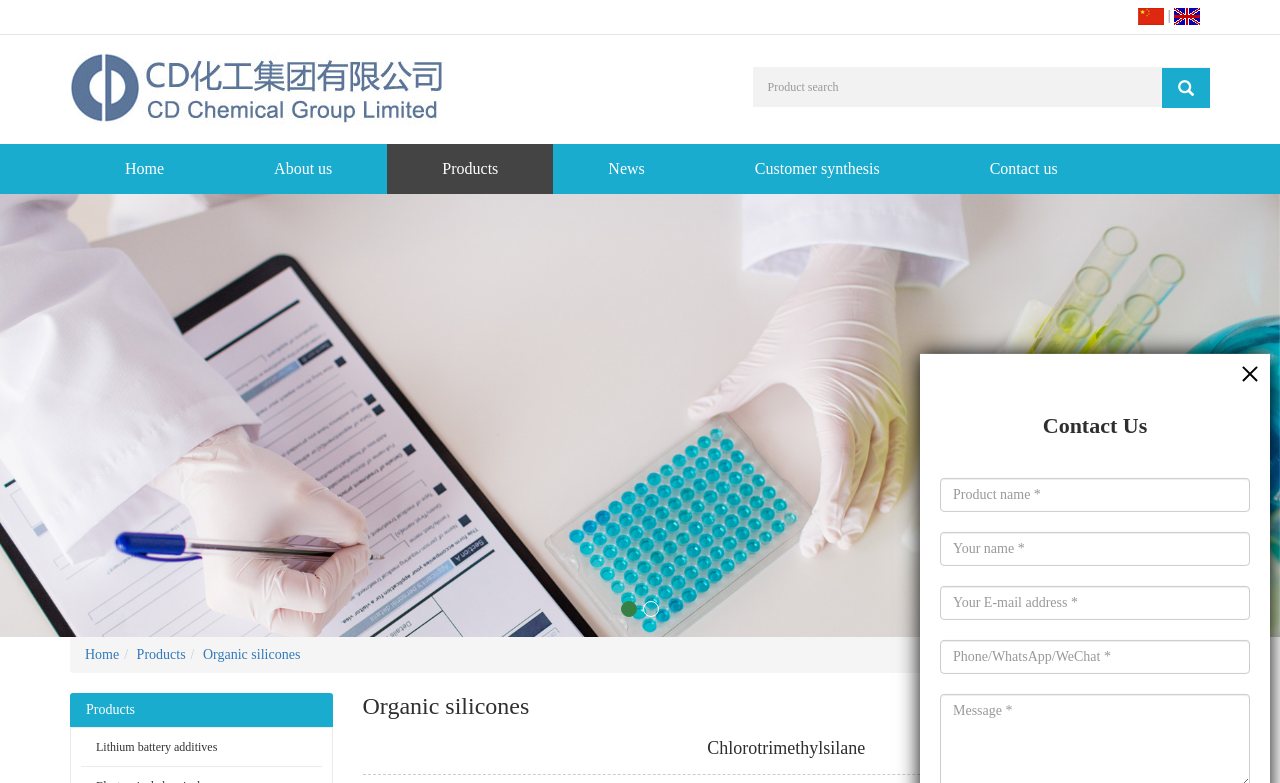What is the purpose of the textbox 'Product search'?
Could you answer the question with a detailed and thorough explanation?

I inferred the purpose of the textbox 'Product search' by its label and its position within the webpage. It is likely that users can input keywords to search for products on the webpage.